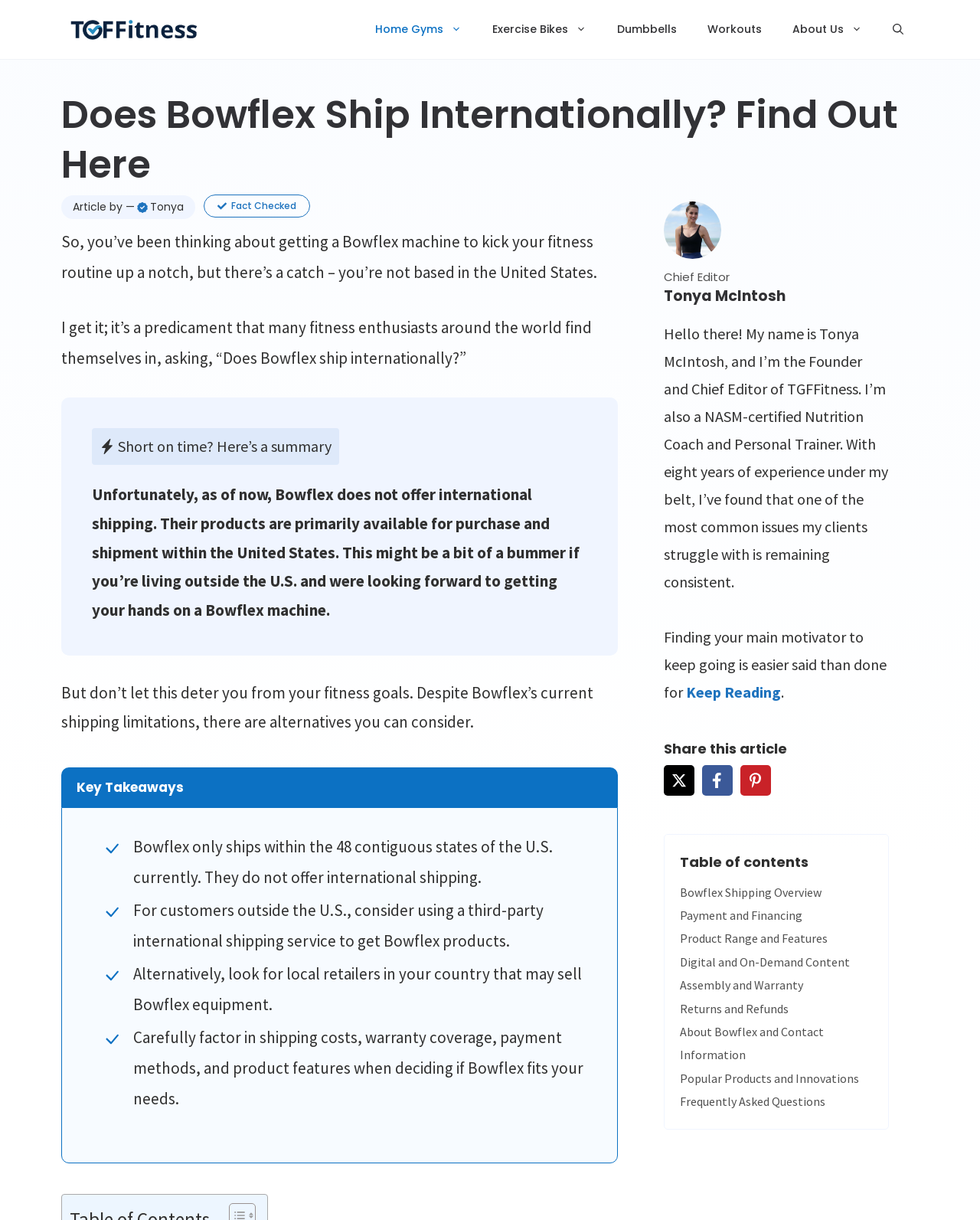Offer a meticulous description of the webpage's structure and content.

This webpage is about Bowflex's shipping policies, specifically whether they deliver internationally. At the top, there is a banner with the site's logo, "TGFFitness", and a navigation menu with links to "Home Gyms", "Exercise Bikes", "Dumbbells", "Workouts", "About Us", and a search bar. Below the navigation menu, there is a heading that reads "Does Bowflex Ship Internationally? Find Out Here".

The main content of the page starts with a brief introduction to the topic, followed by a summary of the article. The article explains that Bowflex does not currently offer international shipping, and their products are only available for purchase and shipment within the United States. However, it suggests alternatives for customers outside the US, such as using a third-party international shipping service or looking for local retailers that sell Bowflex equipment.

The page also features several images, including a profile picture of the author, Tonya, who is the Founder and Chief Editor of TGFFitness. There is a section about the author, including a brief bio and a call-to-action to "Keep Reading". Additionally, there are social media links to share the article on Facebook, Pinterest, and other platforms.

On the right side of the page, there is a table of contents with links to different sections of the article, including "Bowflex Shipping Overview", "Payment and Financing", "Product Range and Features", and more. At the bottom of the page, there is a section with key takeaways from the article, summarizing the main points about Bowflex's shipping policies.